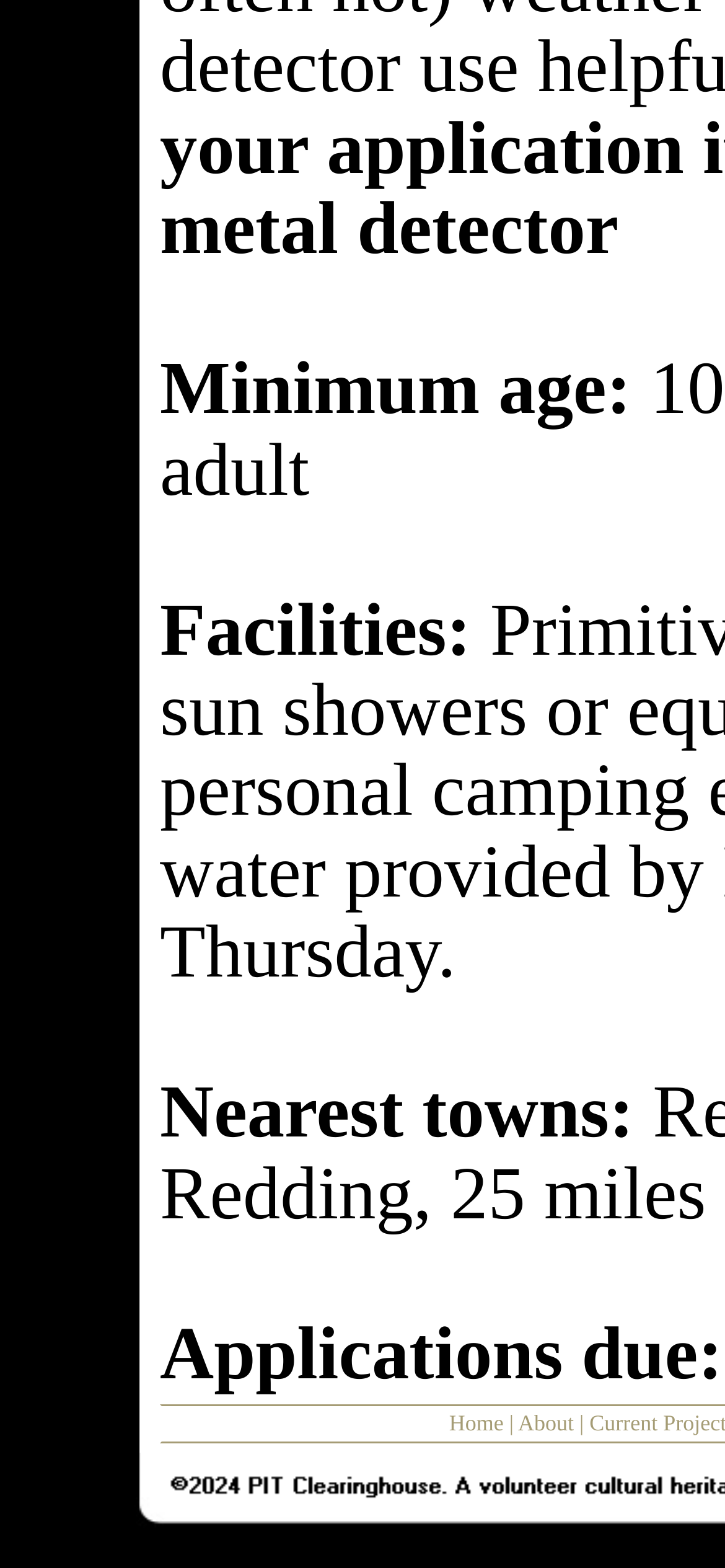What is the first facility listed?
Provide an in-depth and detailed answer to the question.

The webpage lists 'Facilities:' but does not provide any specific facility, so it's not possible to determine the first facility listed.